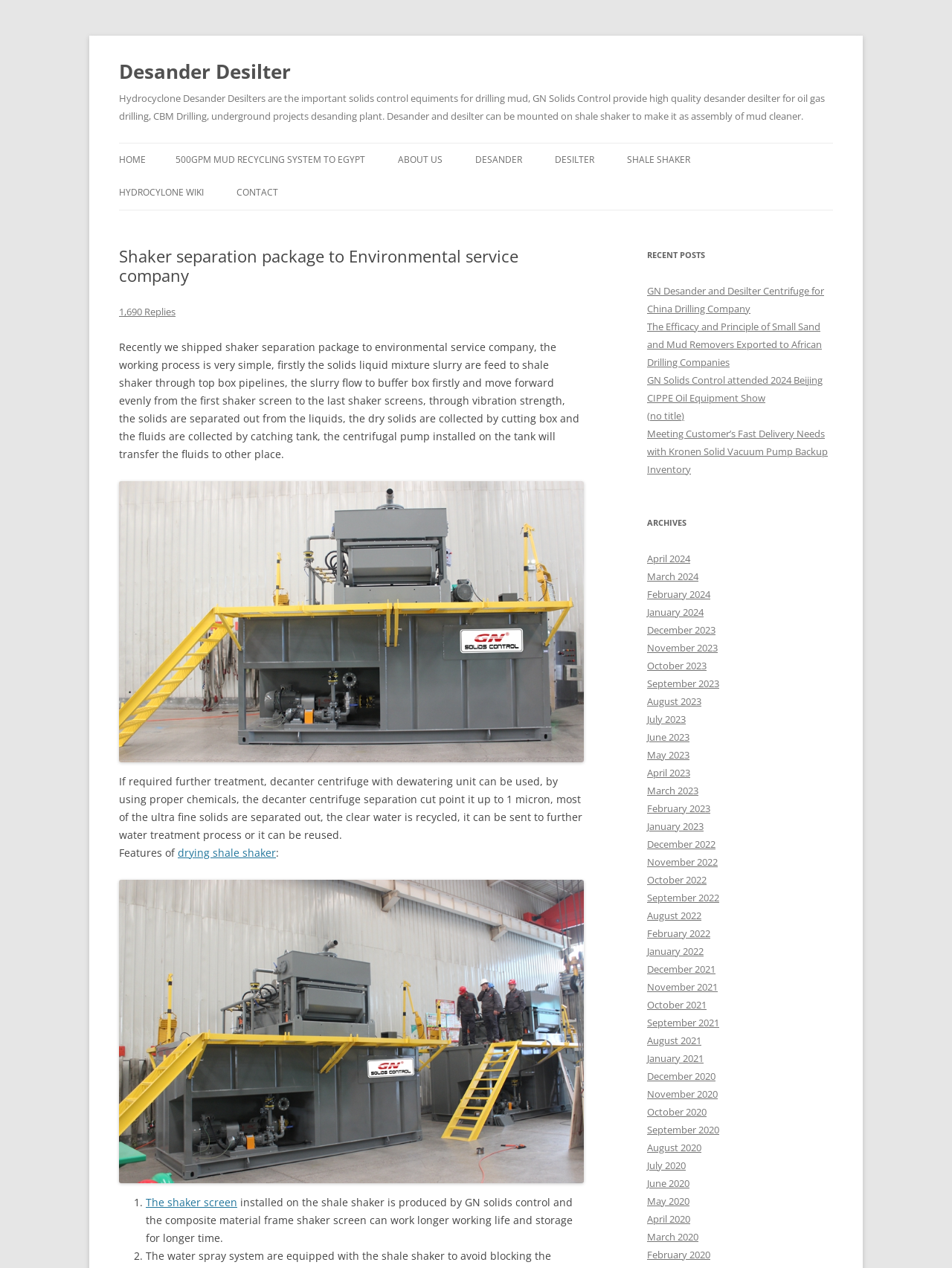Locate the bounding box coordinates of the element that needs to be clicked to carry out the instruction: "View the Pricing Plan". The coordinates should be given as four float numbers ranging from 0 to 1, i.e., [left, top, right, bottom].

None